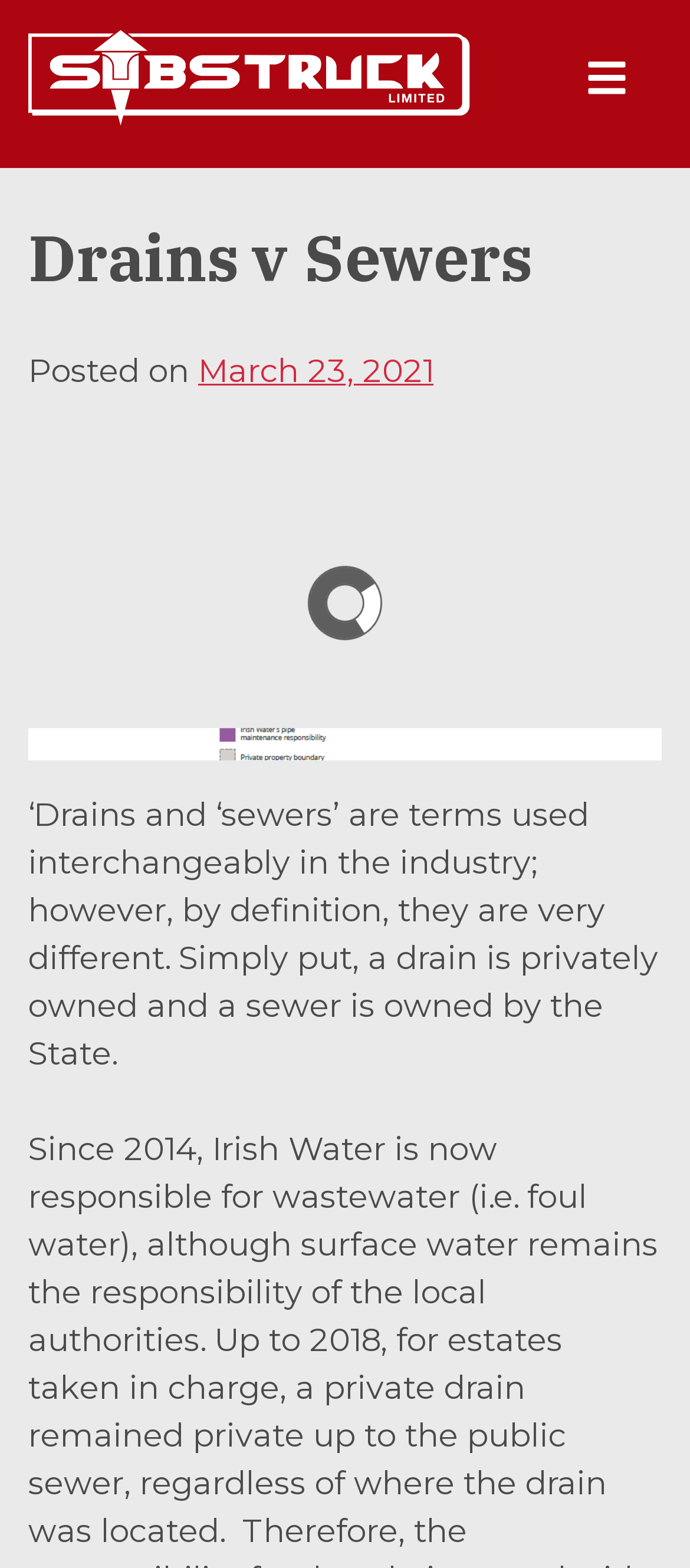Use the details in the image to answer the question thoroughly: 
What is the type of investigation provided by Substruck Ltd.?

According to the webpage, Substruck Ltd. provides subsidence investigations, which is mentioned in the top section of the webpage as 'Ireland’s subsidence experts for both residential and commercial subsidence investigations, repairs and remediation'.